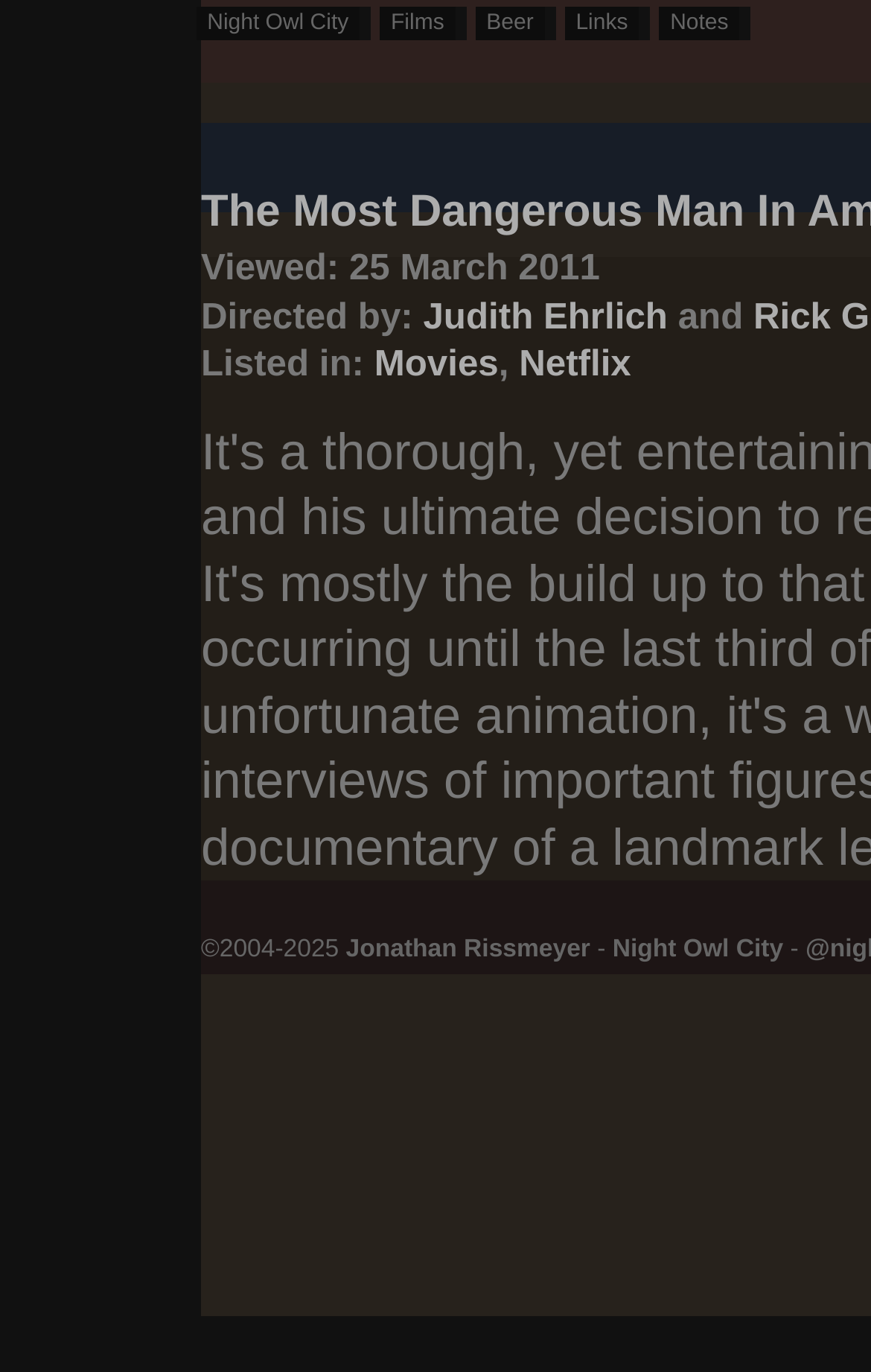Could you please study the image and provide a detailed answer to the question:
What is listed after 'Listed in:'?

I found the StaticText 'Listed in:' at [0.231, 0.251, 0.43, 0.28] and then looked for the links that follow it. The links are 'Movies' at [0.43, 0.251, 0.572, 0.28] and 'Netflix' at [0.596, 0.251, 0.725, 0.28].